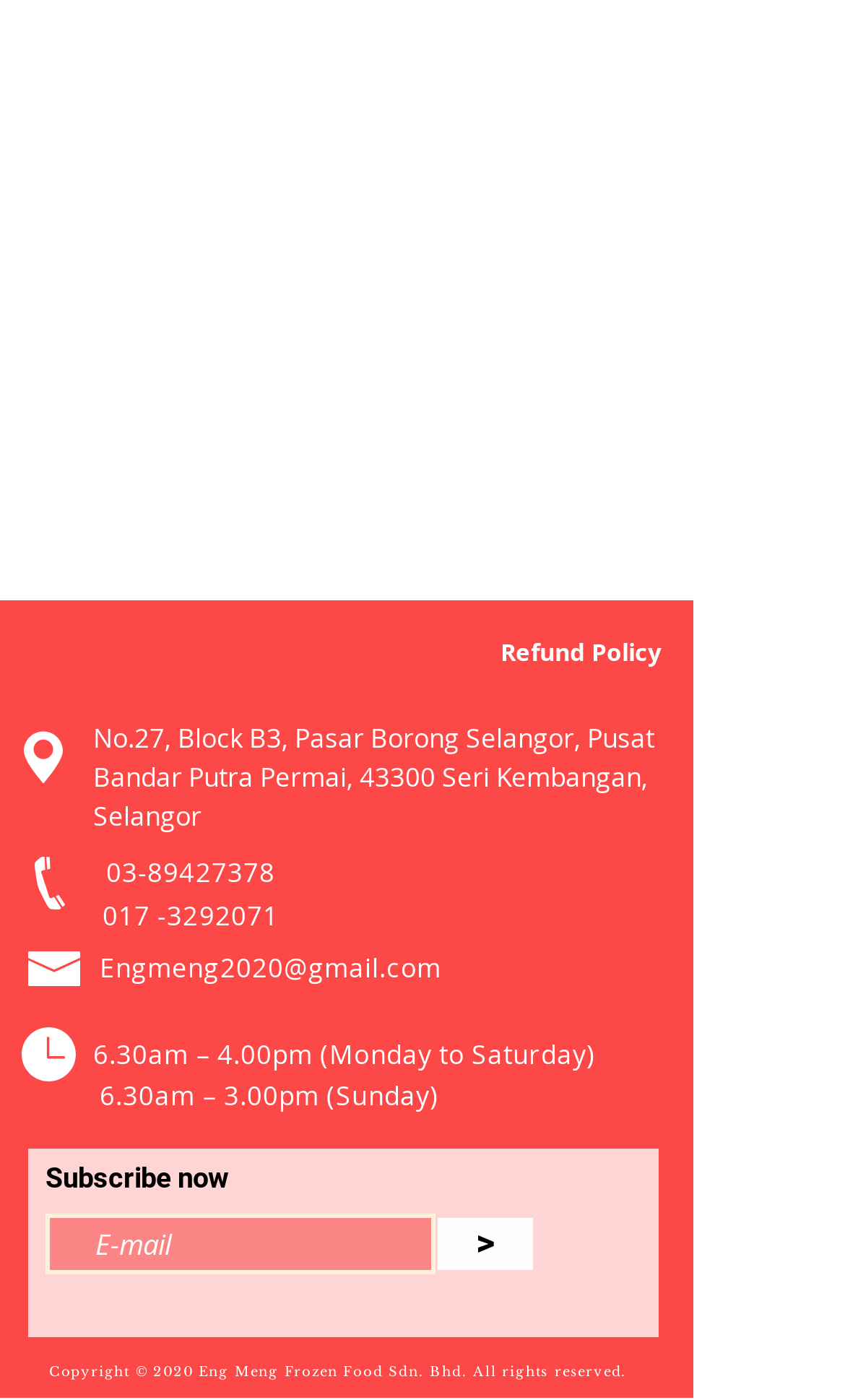Identify the bounding box coordinates of the clickable section necessary to follow the following instruction: "View Refund Policy". The coordinates should be presented as four float numbers from 0 to 1, i.e., [left, top, right, bottom].

[0.59, 0.449, 0.785, 0.481]